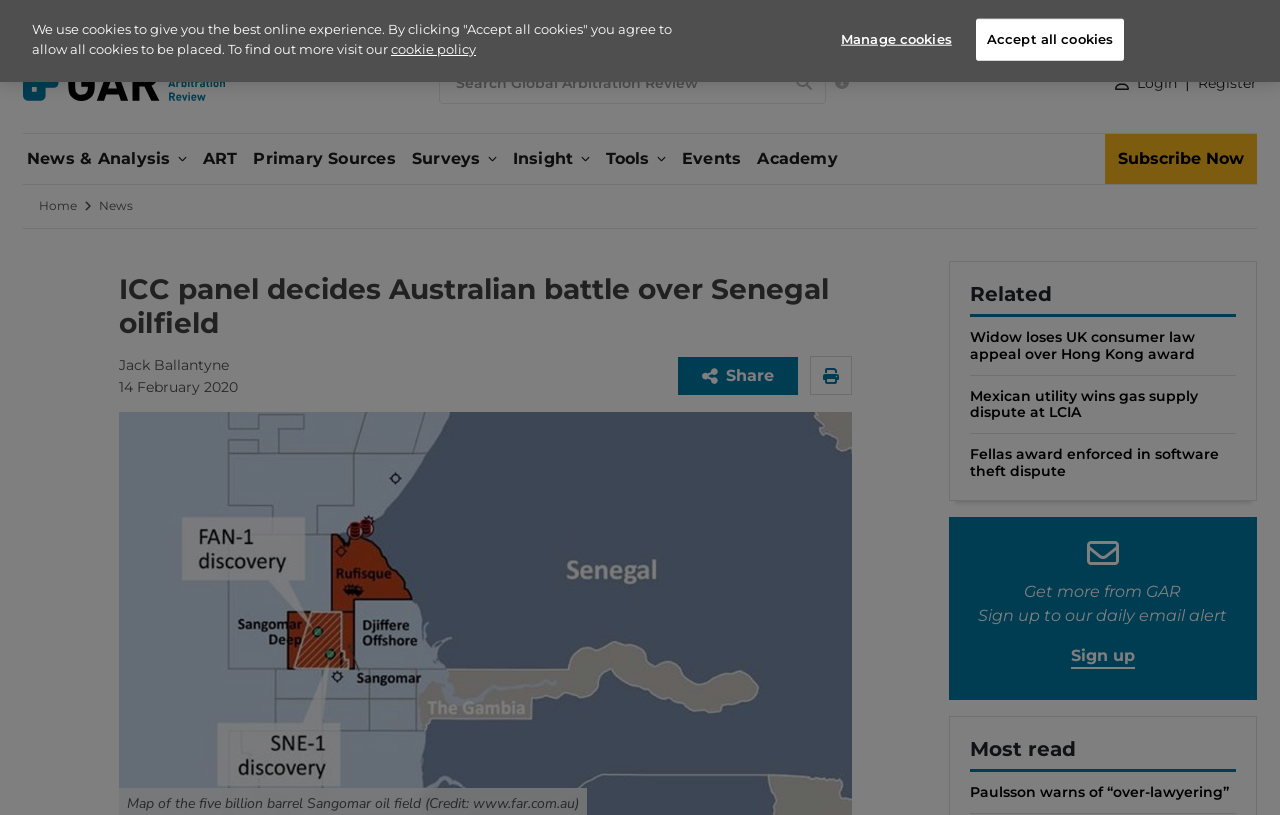Locate the bounding box coordinates of the clickable area to execute the instruction: "Search Global Arbitration Review". Provide the coordinates as four float numbers between 0 and 1, represented as [left, top, right, bottom].

[0.343, 0.076, 0.645, 0.128]